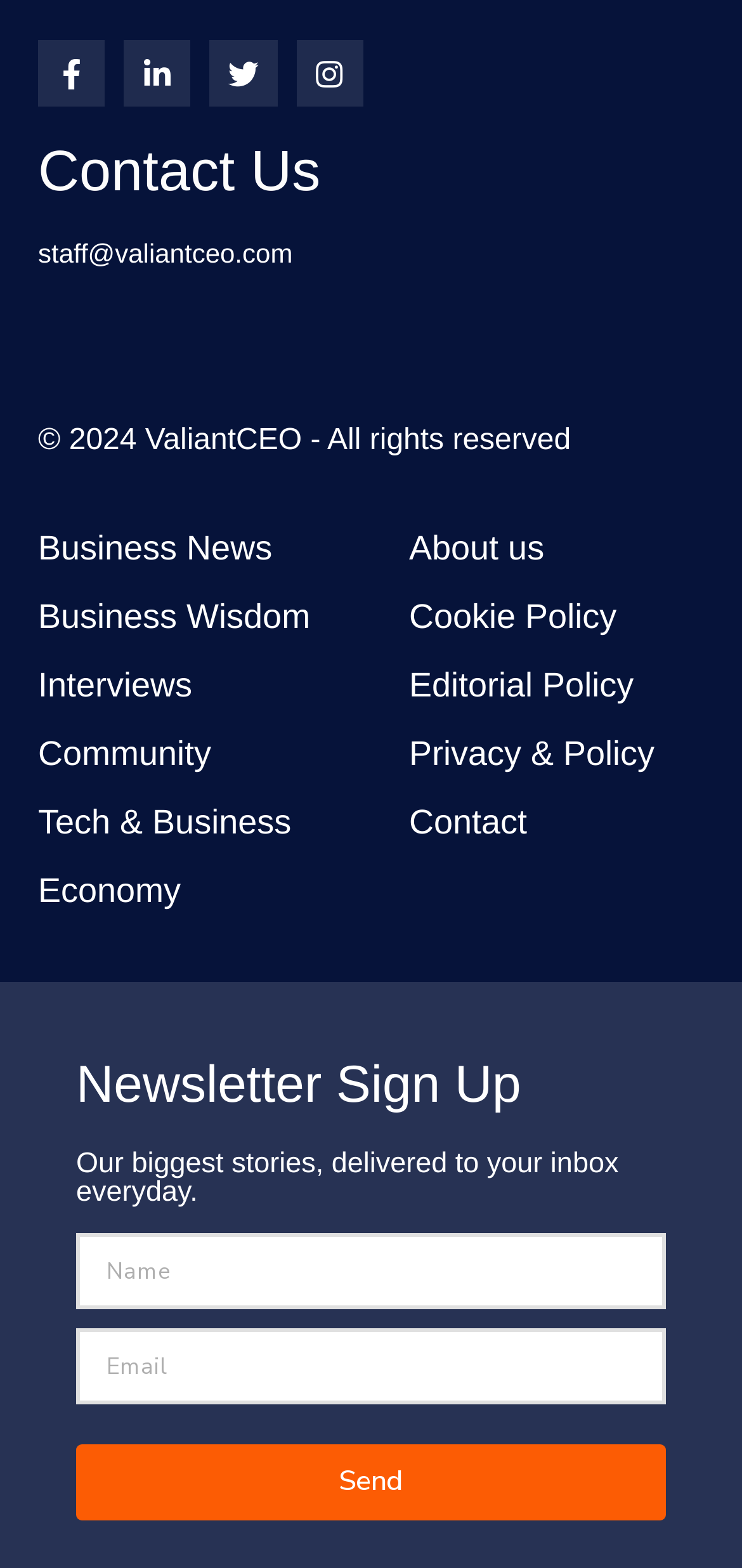Identify the bounding box of the HTML element described as: "Business Wisdom".

[0.0, 0.372, 0.5, 0.415]